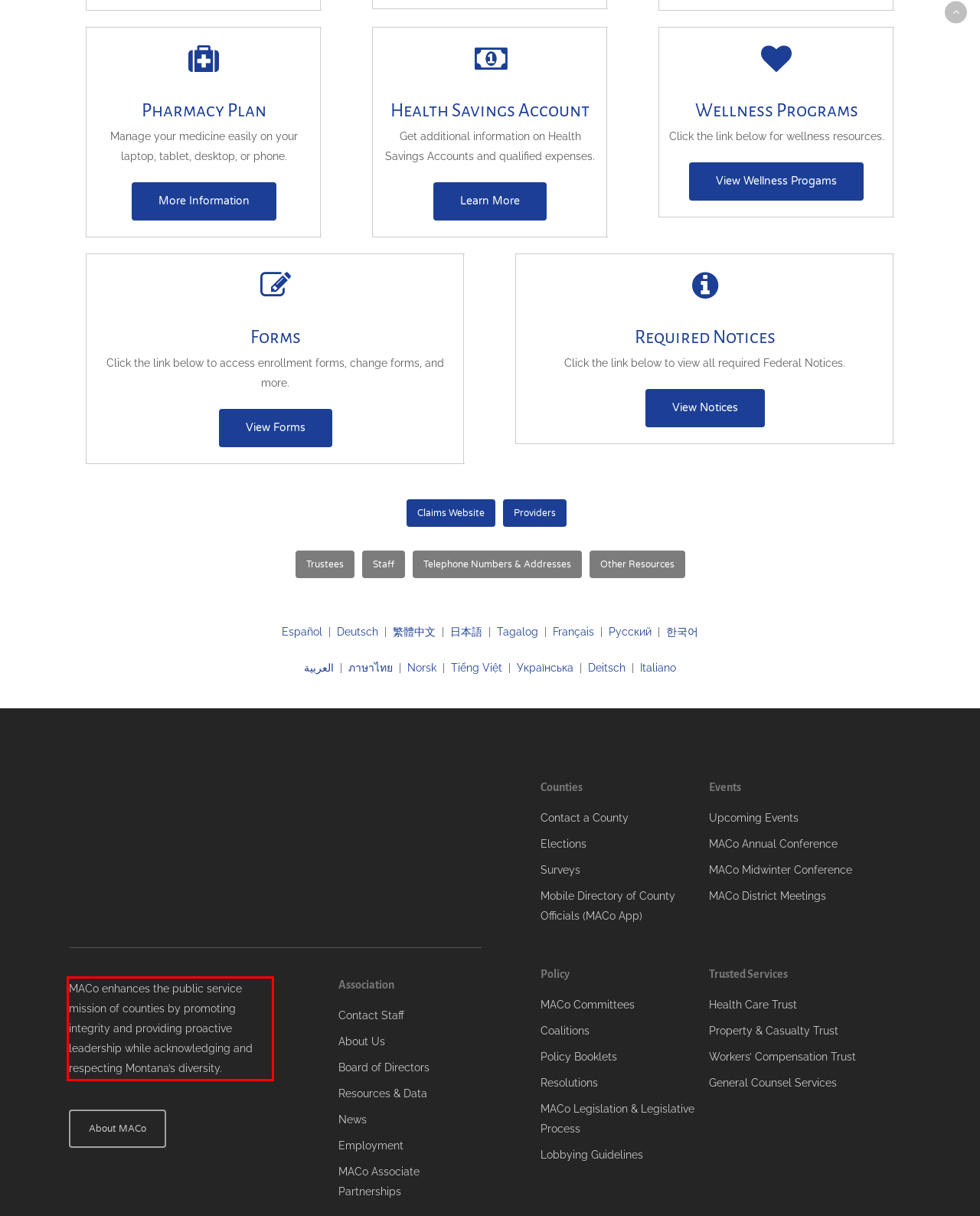Identify and extract the text within the red rectangle in the screenshot of the webpage.

MACo enhances the public service mission of counties by promoting integrity and providing proactive leadership while acknowledging and respecting Montana’s diversity.